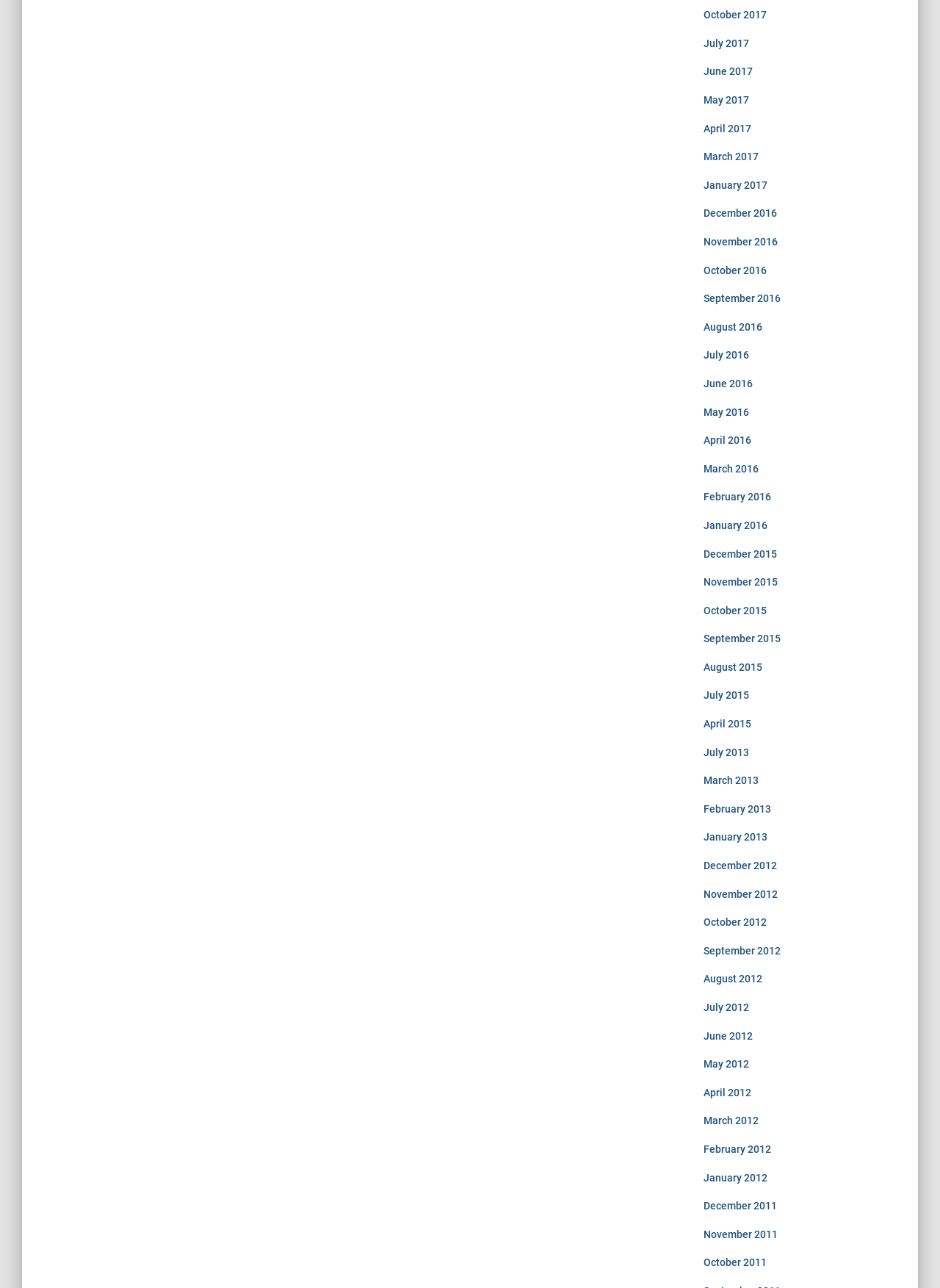How many links are there in total?
Please provide a single word or phrase in response based on the screenshot.

75